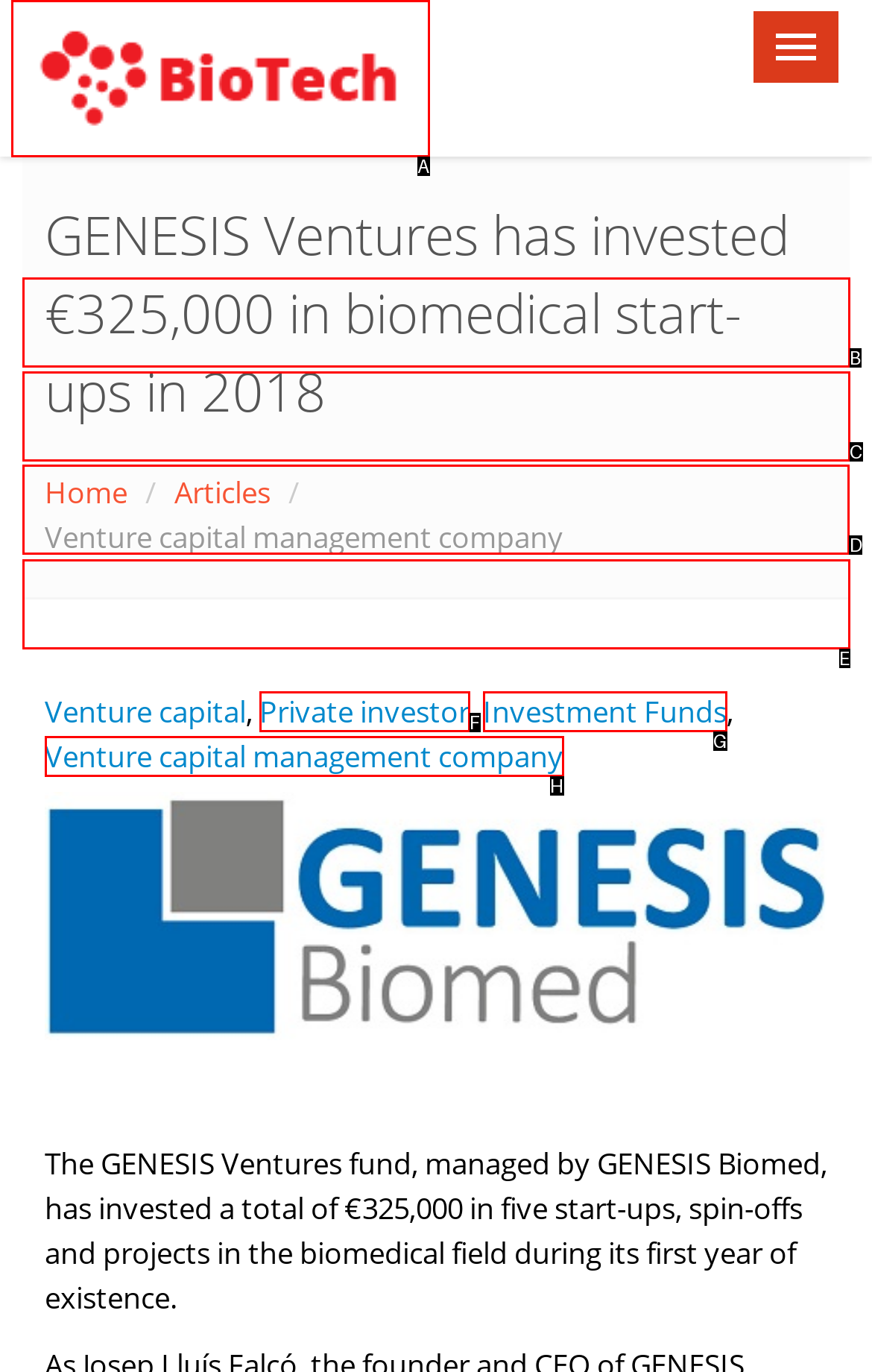Please identify the correct UI element to click for the task: View My Account Respond with the letter of the appropriate option.

D